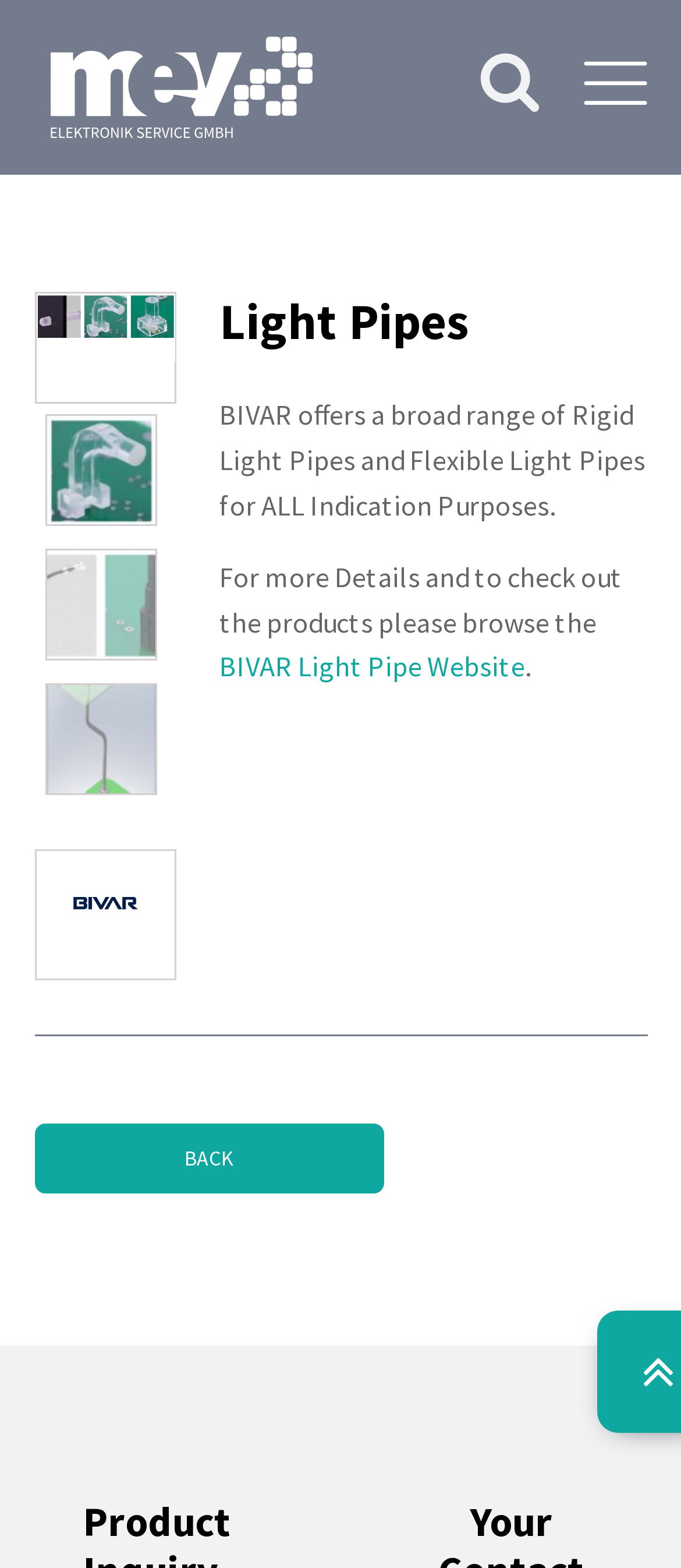How many types of Light Pipes are shown on this webpage?
With the help of the image, please provide a detailed response to the question.

I can see three links with different types of Light Pipes: Rigid Light Pipes, Flexible Light Pipes, and Flexible Light Pipe, which suggests that there are three types of Light Pipes shown on this webpage.